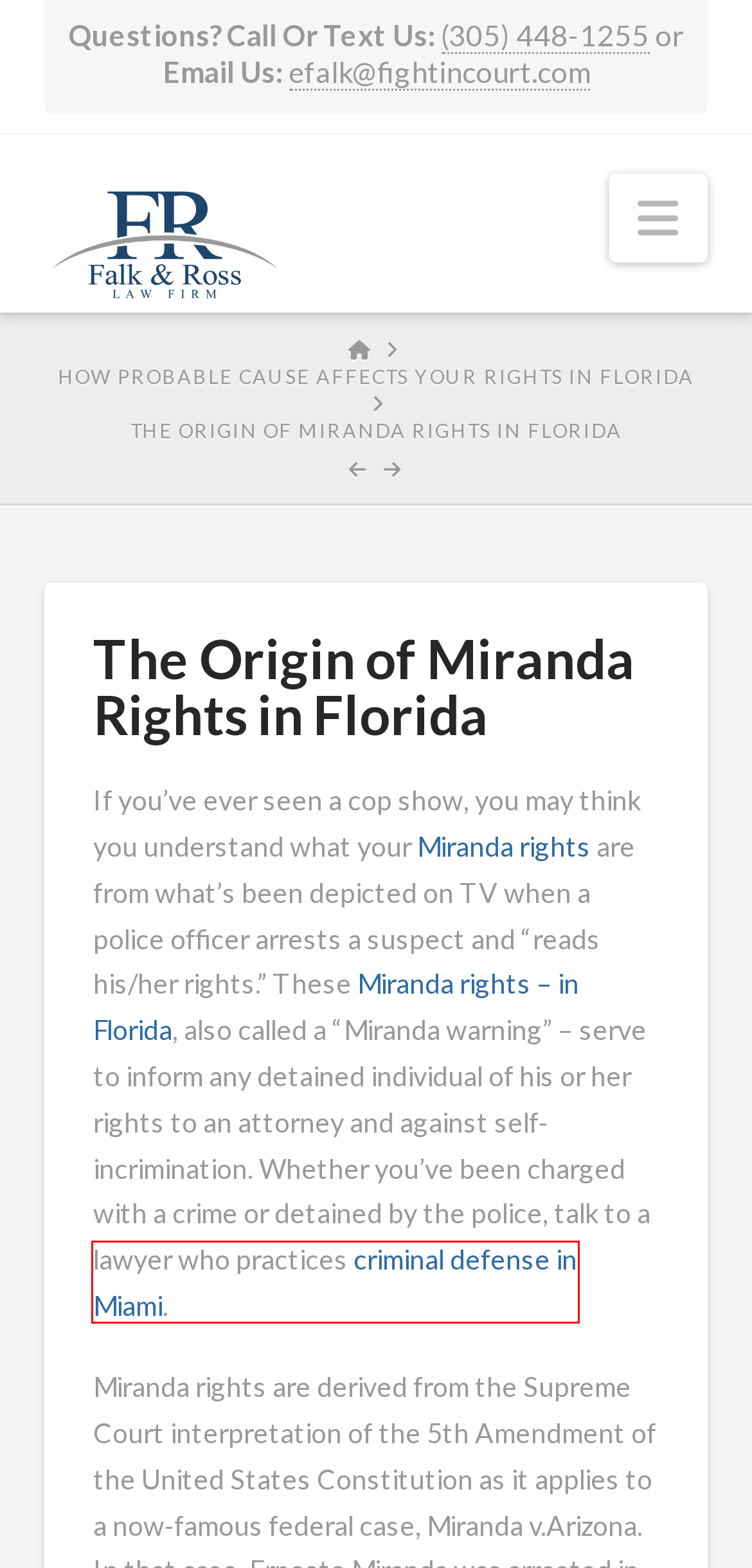You are given a screenshot of a webpage with a red rectangle bounding box around an element. Choose the best webpage description that matches the page after clicking the element in the bounding box. Here are the candidates:
A. Home - Falk Talks Law
B. Elite Web Consulting | Get Clients Predictably
C. Privacy Policy - Falk & Ross Law Firm
D. Terms & Conditions - Falk & Ross Law Firm
E. Contact Us - Falk & Ross Law Firm
F. Understanding Your Florida Miranda Rights | Falk & Ross
G. About - Falk & Ross Law Firm
H. South Florida Personal Injury Attorneys | Falk & Ross Law Firm

G